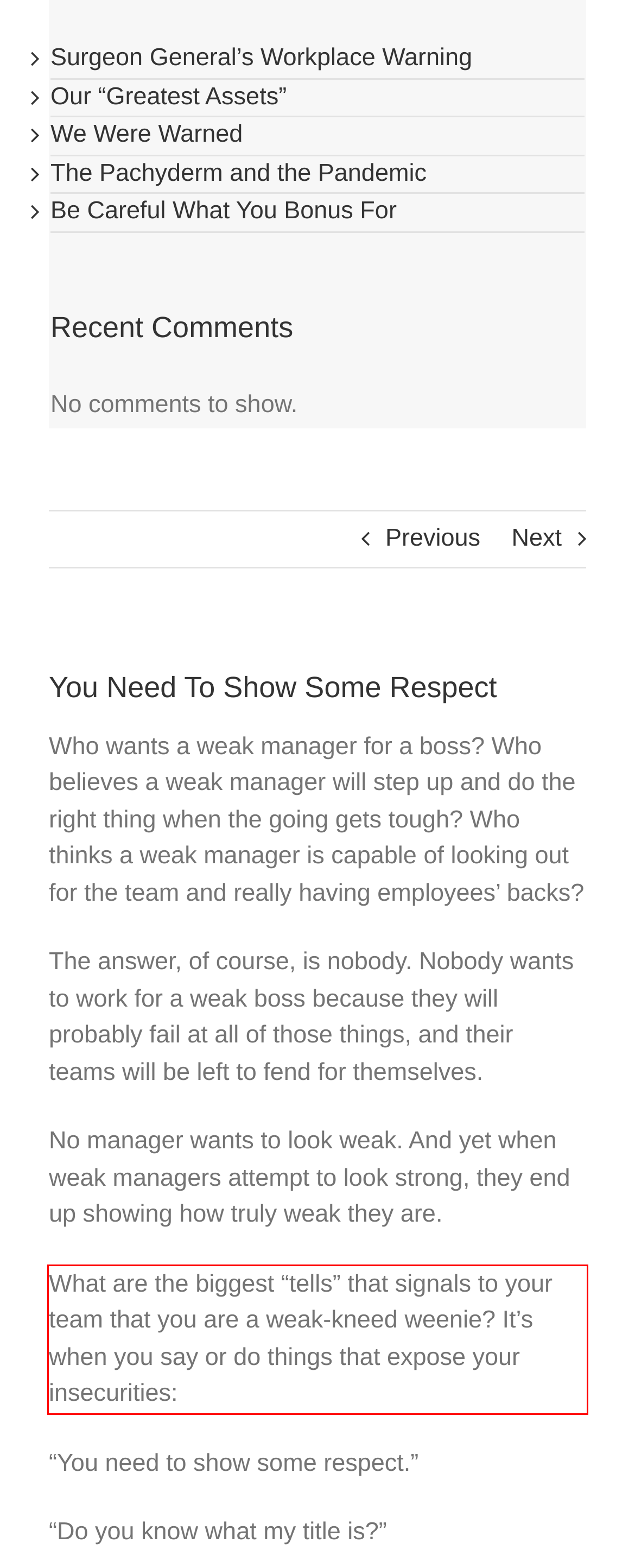By examining the provided screenshot of a webpage, recognize the text within the red bounding box and generate its text content.

What are the biggest “tells” that signals to your team that you are a weak-kneed weenie? It’s when you say or do things that expose your insecurities: